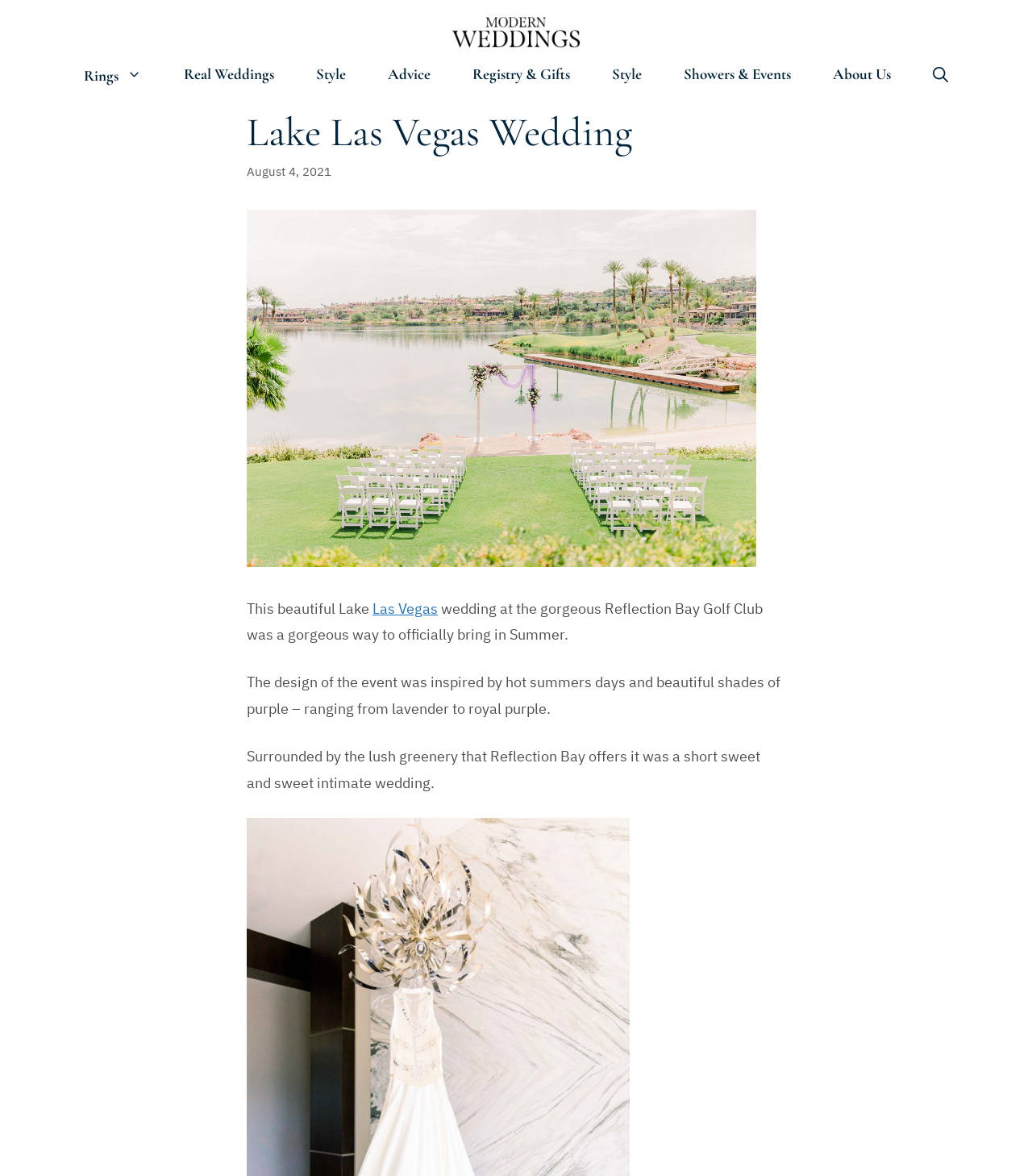Give a short answer using one word or phrase for the question:
How many links are in the navigation menu?

9